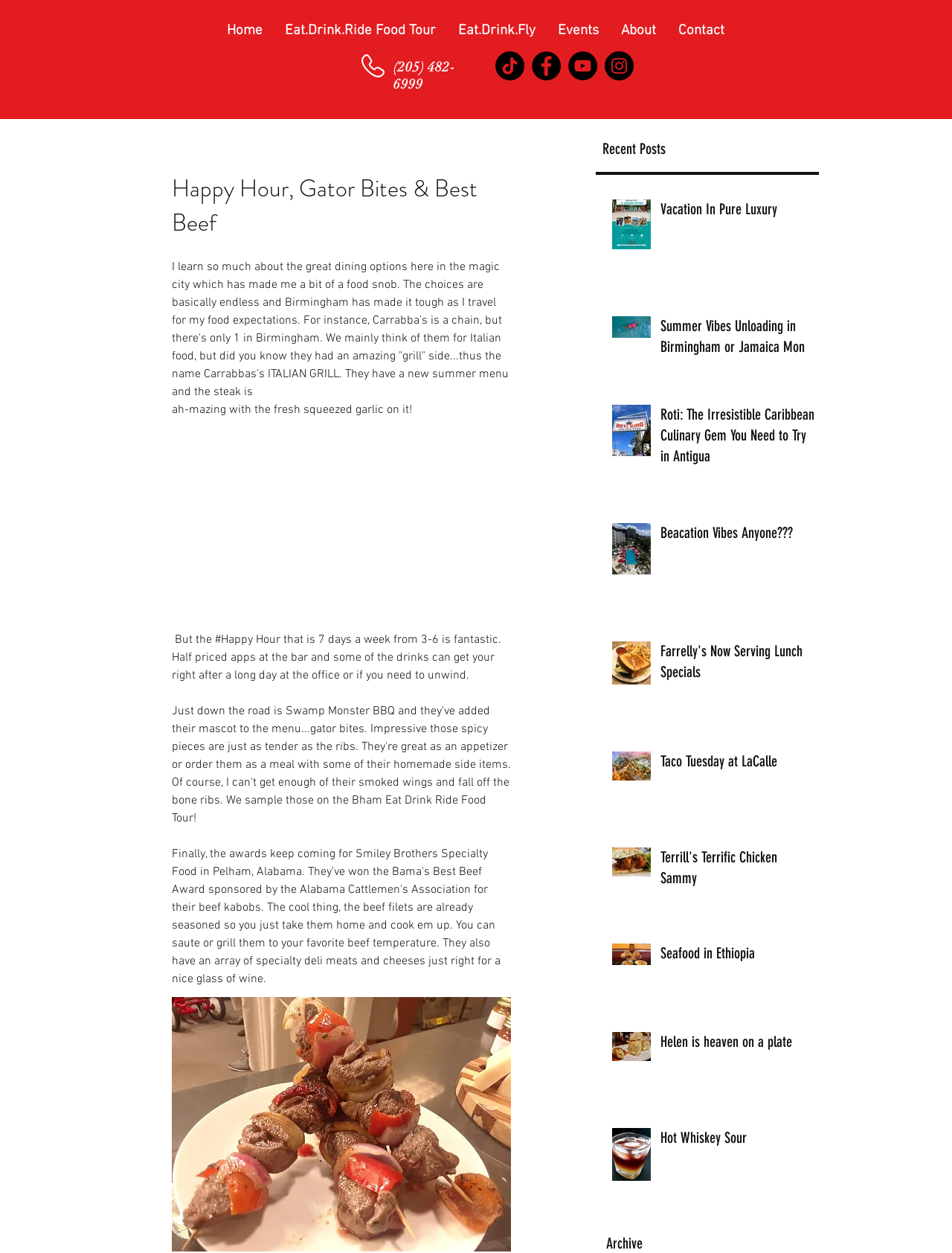Using the image as a reference, answer the following question in as much detail as possible:
What is the phone number on the webpage?

I found the phone number on the webpage by looking at the heading element with the text '(205) 482-6999' which is located at the top of the webpage.